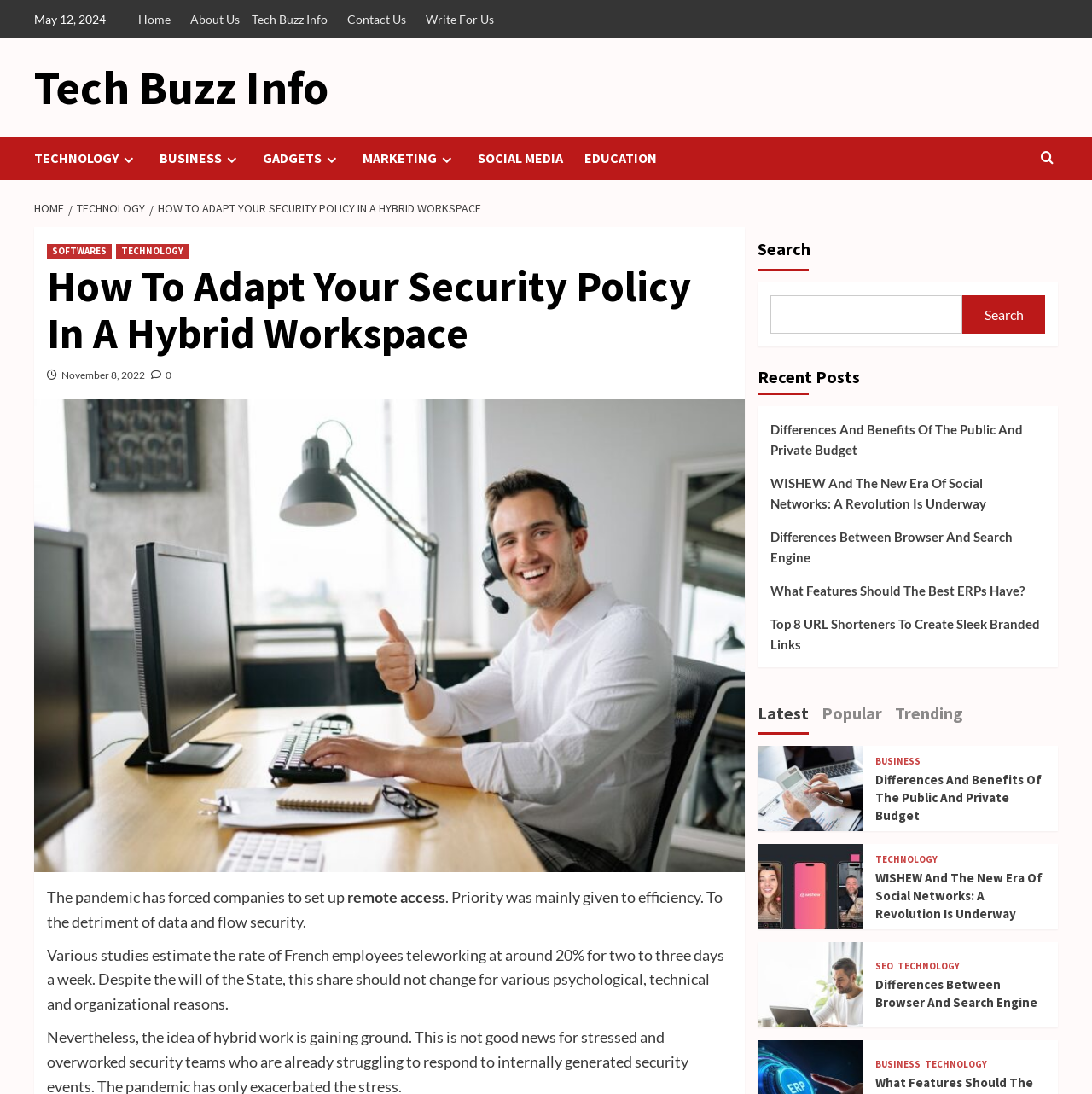What is the title or heading displayed on the webpage?

How To Adapt Your Security Policy In A Hybrid Workspace